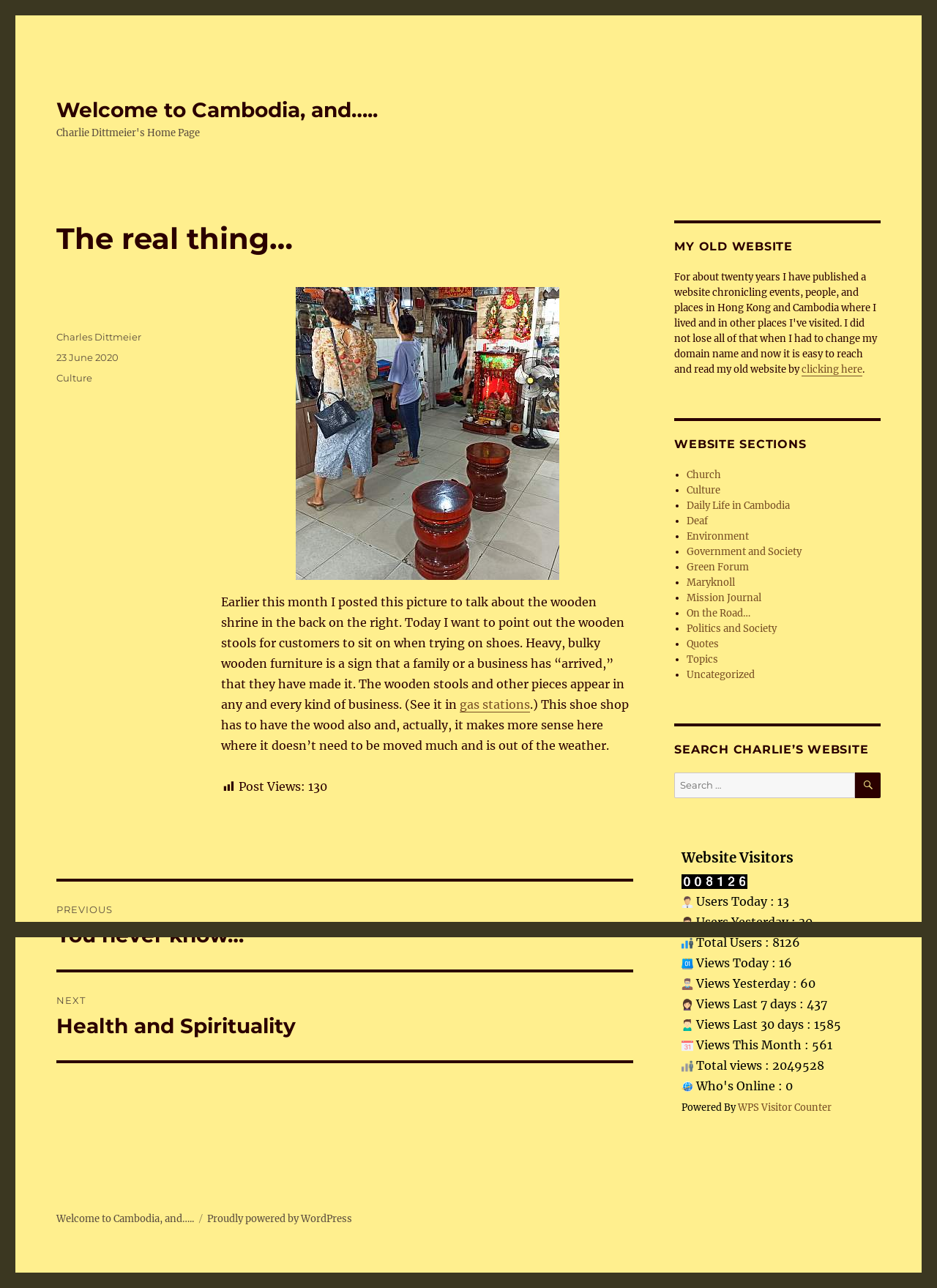Locate the bounding box coordinates of the clickable area to execute the instruction: "Read the post about wooden stools in a shoe shop". Provide the coordinates as four float numbers between 0 and 1, represented as [left, top, right, bottom].

[0.236, 0.462, 0.667, 0.553]